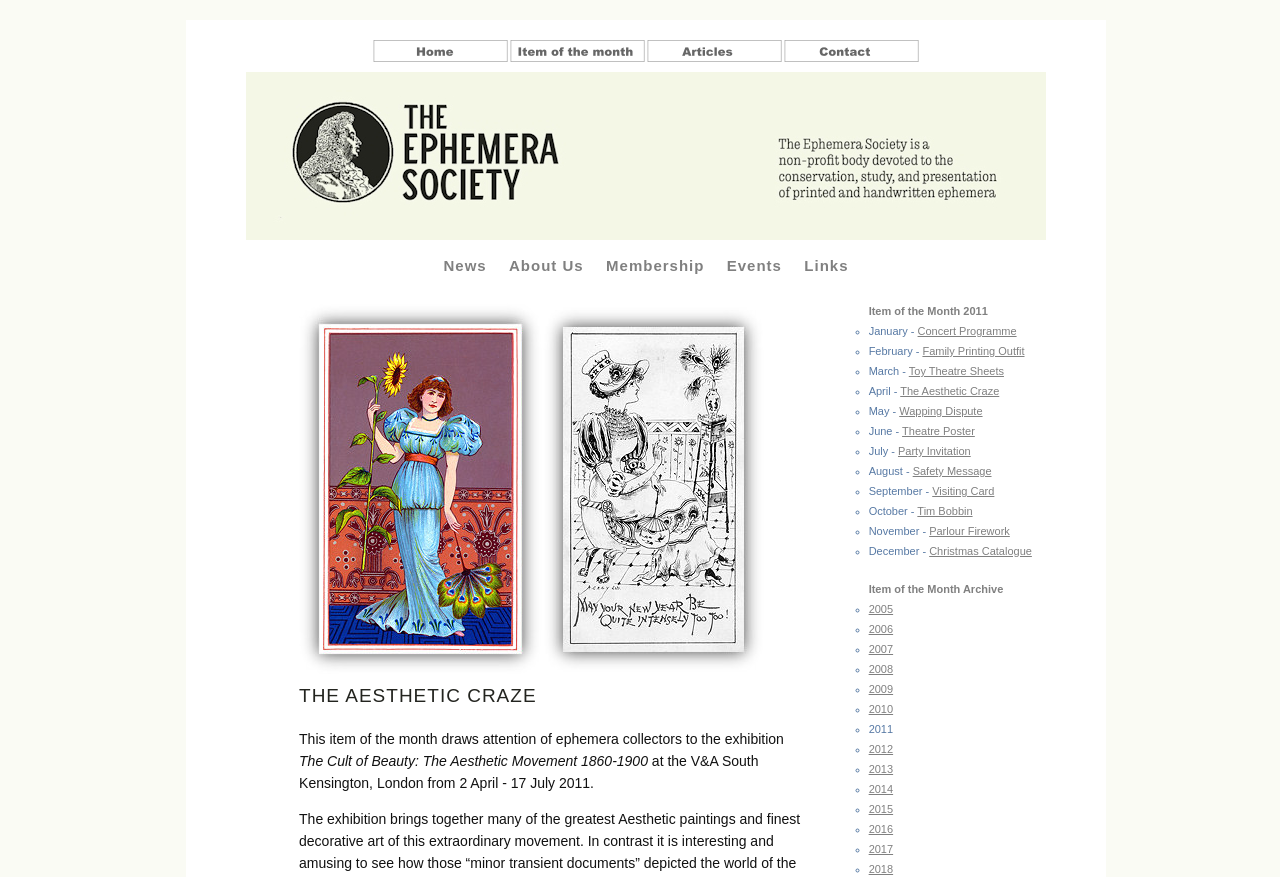Indicate the bounding box coordinates of the element that needs to be clicked to satisfy the following instruction: "Explore Concert Programme". The coordinates should be four float numbers between 0 and 1, i.e., [left, top, right, bottom].

[0.717, 0.371, 0.794, 0.384]